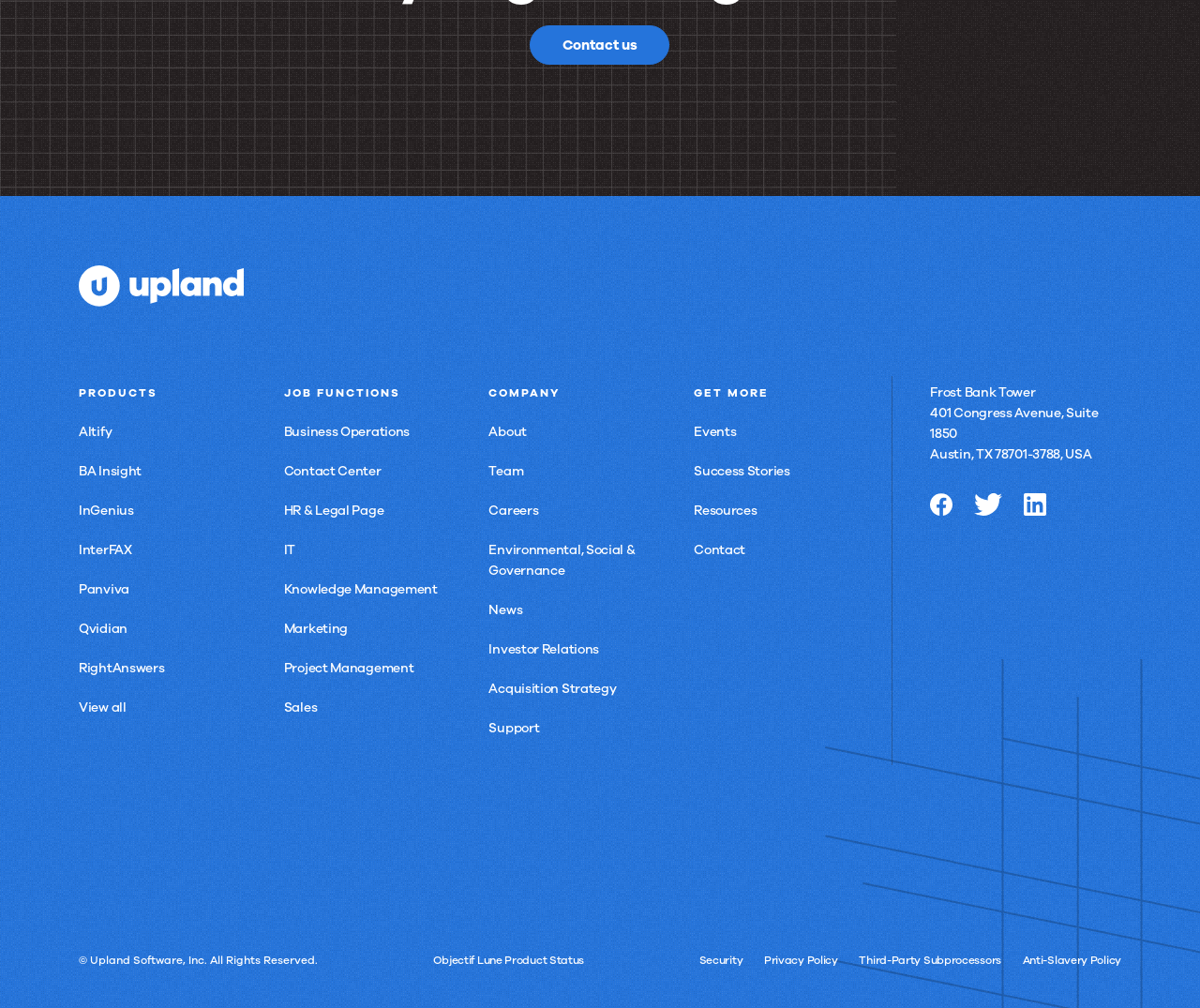What is the name of the building where the company is located?
Answer the question with a thorough and detailed explanation.

I found the name of the building by looking at the bottom of the webpage, where the contact information is typically located. The name of the building is listed as 'Frost Bank Tower'.